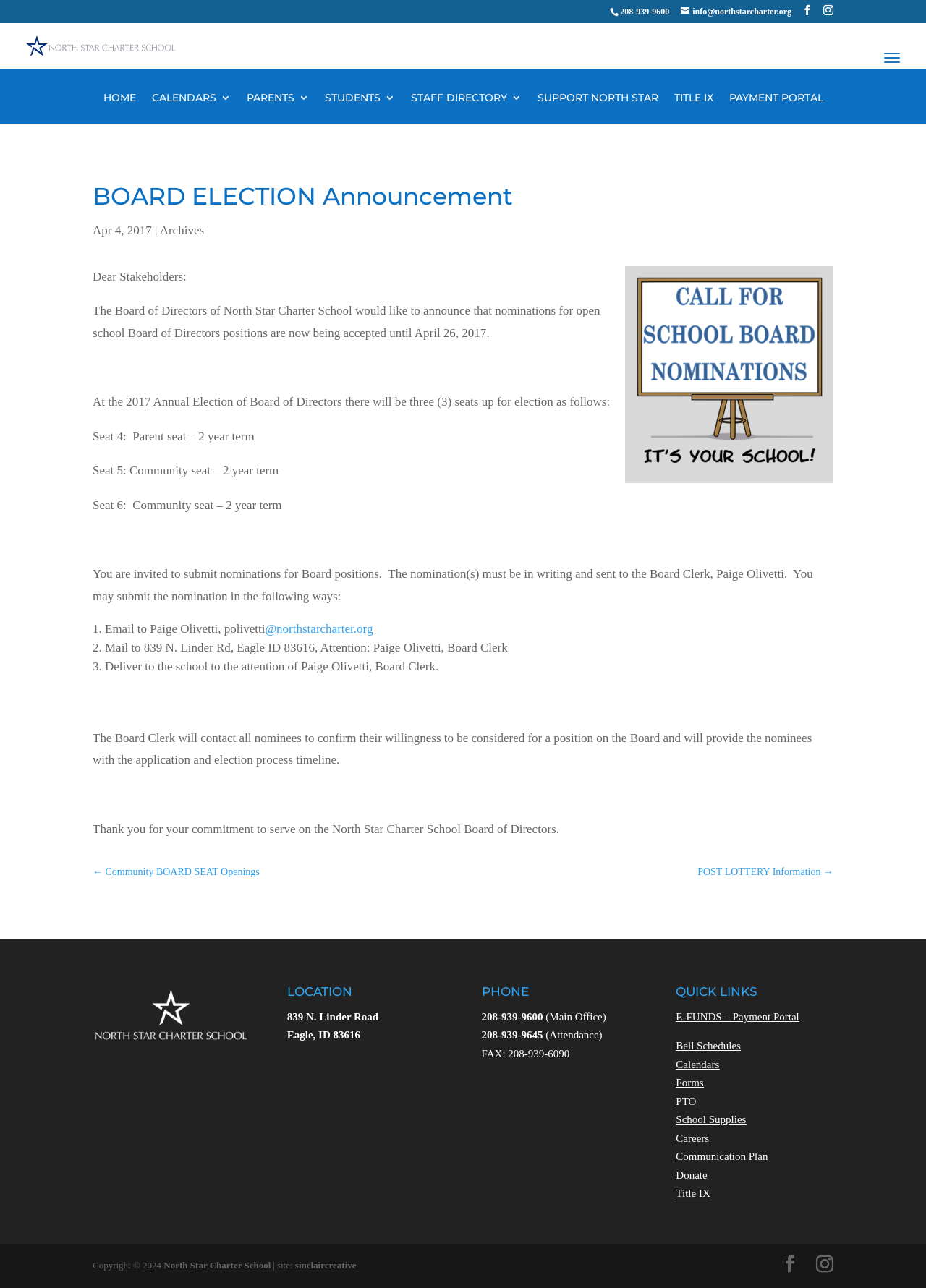Can you find the bounding box coordinates of the area I should click to execute the following instruction: "View the CALENDARS page"?

[0.164, 0.072, 0.249, 0.096]